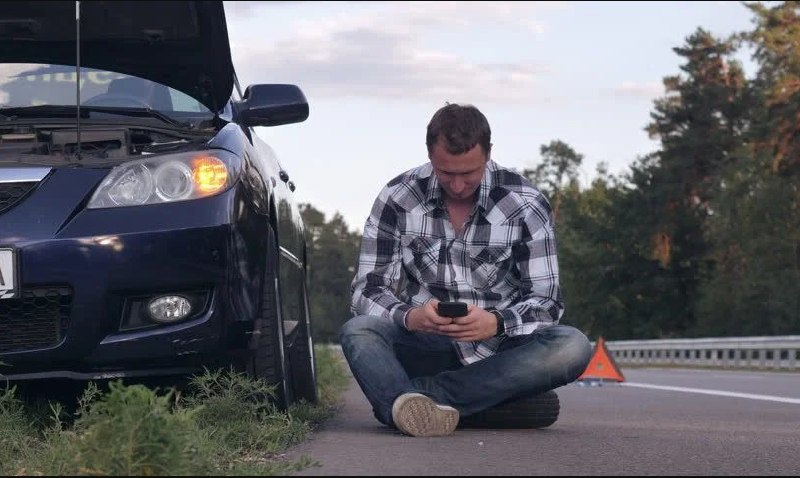Illustrate the scene in the image with a detailed description.

In this image, a man sits on the roadside next to a blue car that has its hood open, indicating a possible mechanical issue. He is focused on his smartphone, likely seeking assistance or information related to the car trouble. Wearing a plaid shirt and jeans, the man appears to be in a moment of contemplation or waiting for help. A safety triangle is positioned in the background, reflecting precautions taken in case of a roadside breakdown. The setting suggests a rural or less populated area, with a backdrop of trees, emphasizing the isolation often felt during such situations. This scene encapsulates the modern reliance on technology, even in unforeseen circumstances.